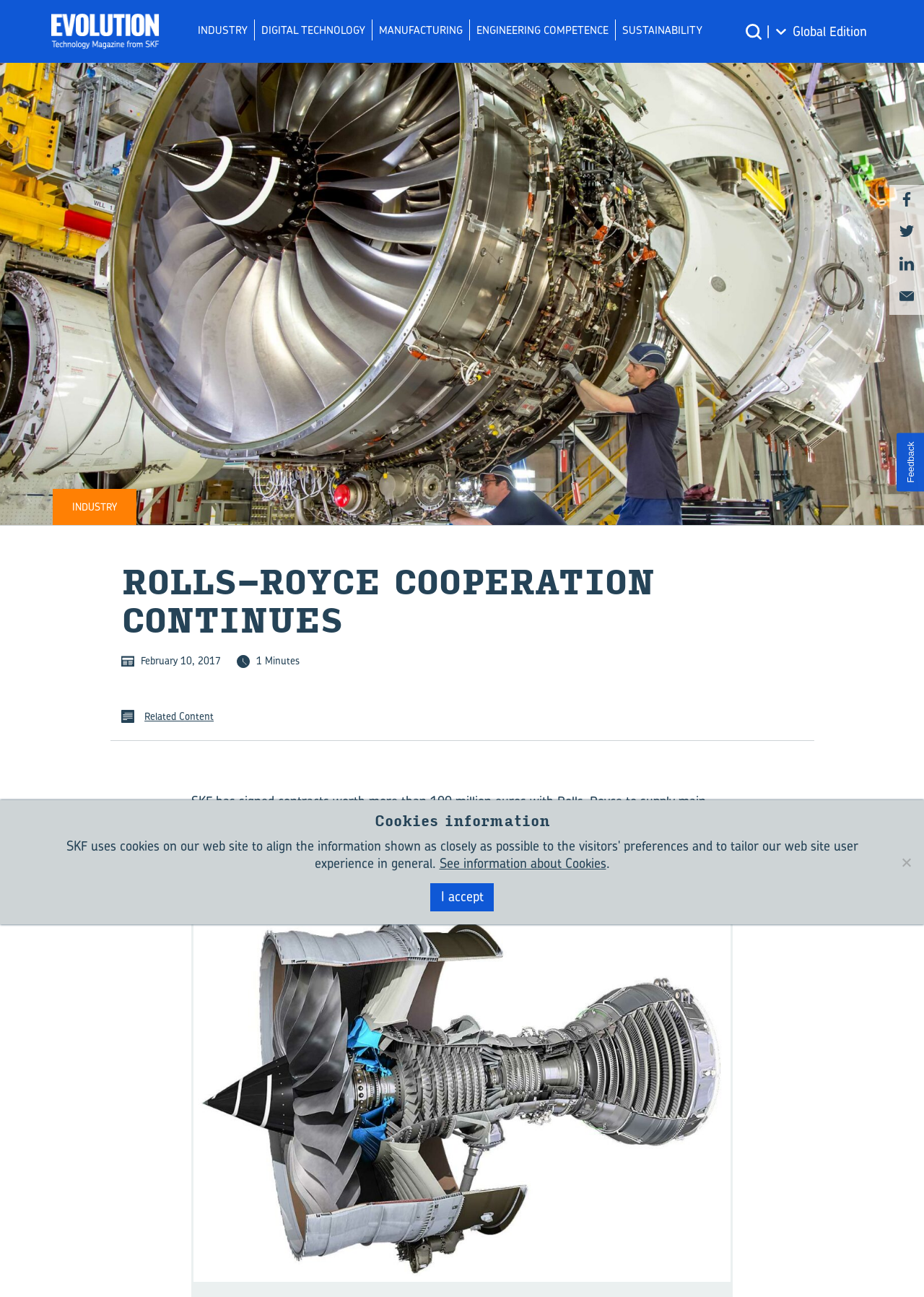Please give a concise answer to this question using a single word or phrase: 
How many social media sharing options are available?

4